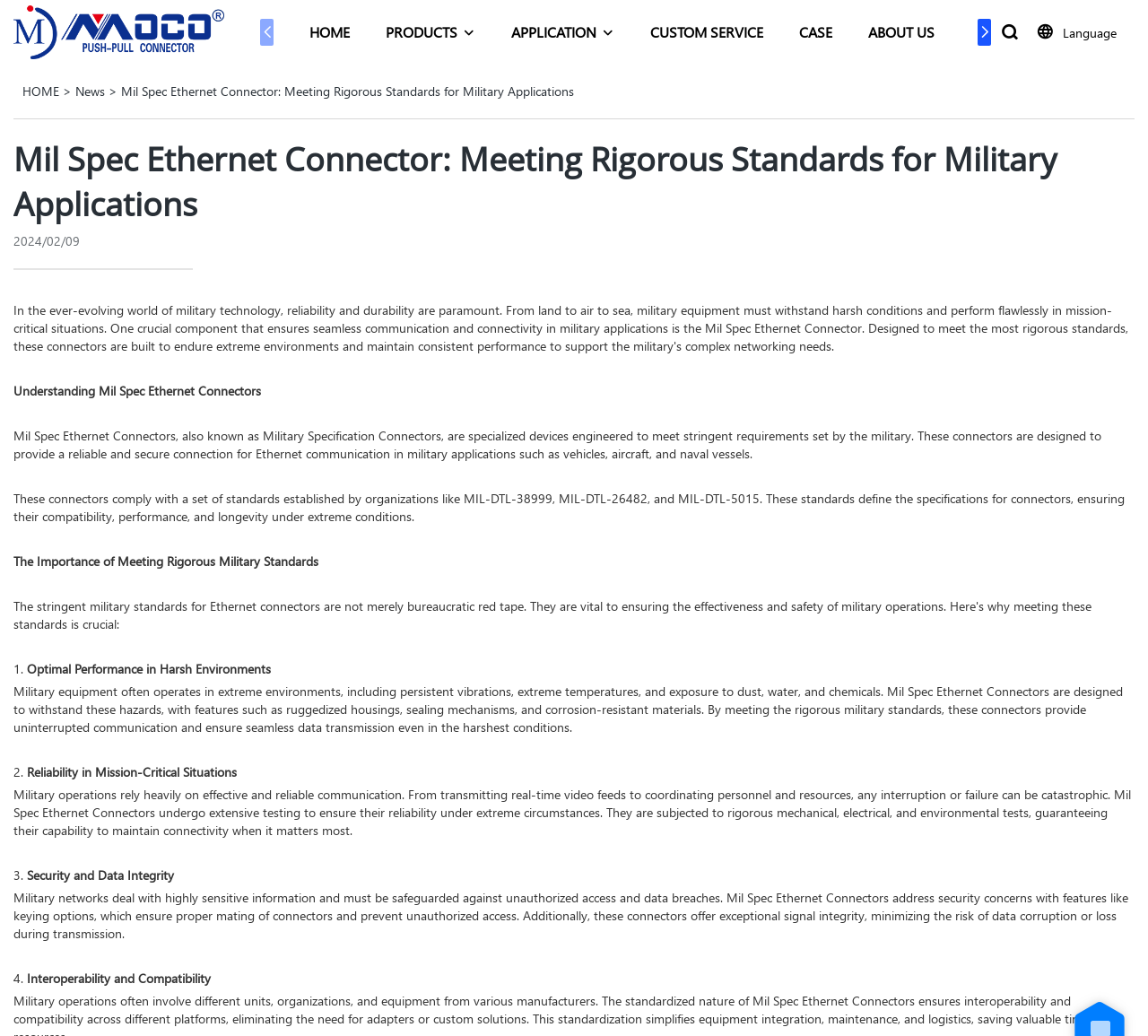Find and indicate the bounding box coordinates of the region you should select to follow the given instruction: "view news".

[0.845, 0.018, 0.88, 0.043]